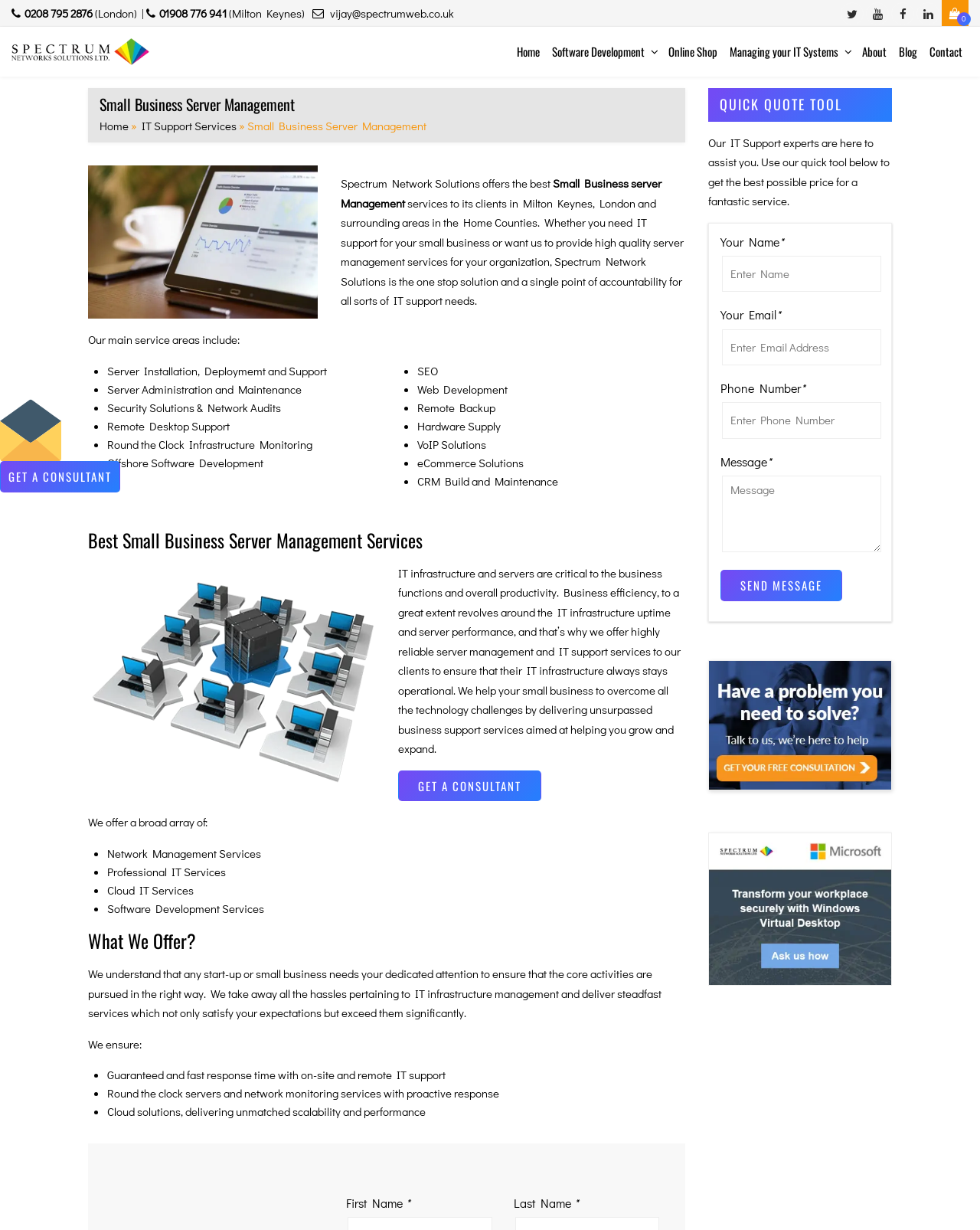Offer a detailed explanation of the webpage layout and contents.

This webpage is about Small Business Server Management services offered by Spectrum Web, a company based in London, Wembley, and Milton Keynes regions of the UK. 

At the top of the page, there is a navigation menu with links to various sections of the website, including Home, Software Development, Online Shop, Managing your IT Systems, About, Blog, and Contact. 

Below the navigation menu, there is a heading that reads "Small Business Server Management" followed by a brief description of the services offered by Spectrum Web. The company provides IT support services, server management, and other related solutions to small businesses in the UK.

On the left side of the page, there is a list of services offered by the company, including Server Installation, Deployment, and Support, Server Administration and Maintenance, Security Solutions and Network Audits, Remote Desktop Support, and Round the Clock Infrastructure Monitoring. 

On the right side of the page, there is an image related to Small Business Server Management, followed by a paragraph of text that explains the importance of IT infrastructure and servers for businesses. 

Further down the page, there is a section with a heading "Best Small Business Server Management Services" that highlights the benefits of Spectrum Web's services, including highly reliable server management and IT support. 

Below this section, there is a call-to-action button that reads "GET A CONSULTANT" and encourages visitors to take action. 

The page also lists various services offered by the company, including Network Management Services, Professional IT Services, Cloud IT Services, and Software Development Services. 

Finally, there is a section that explains what Spectrum Web offers to its clients, including guaranteed and fast response time with on-site and remote IT support.